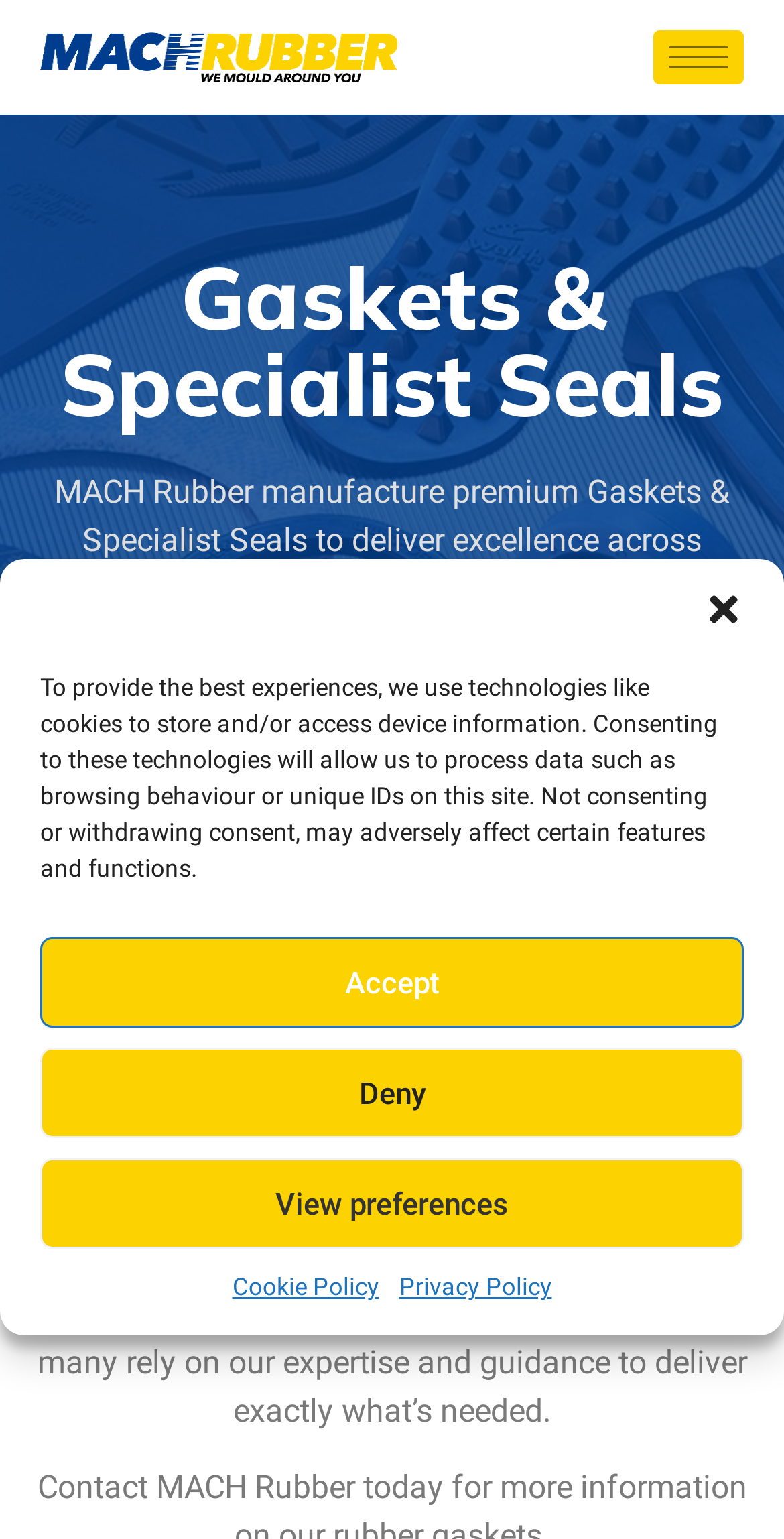What is the benefit of trusting MACH Rubber's precision engineering?
Look at the screenshot and respond with a single word or phrase.

Superior performance